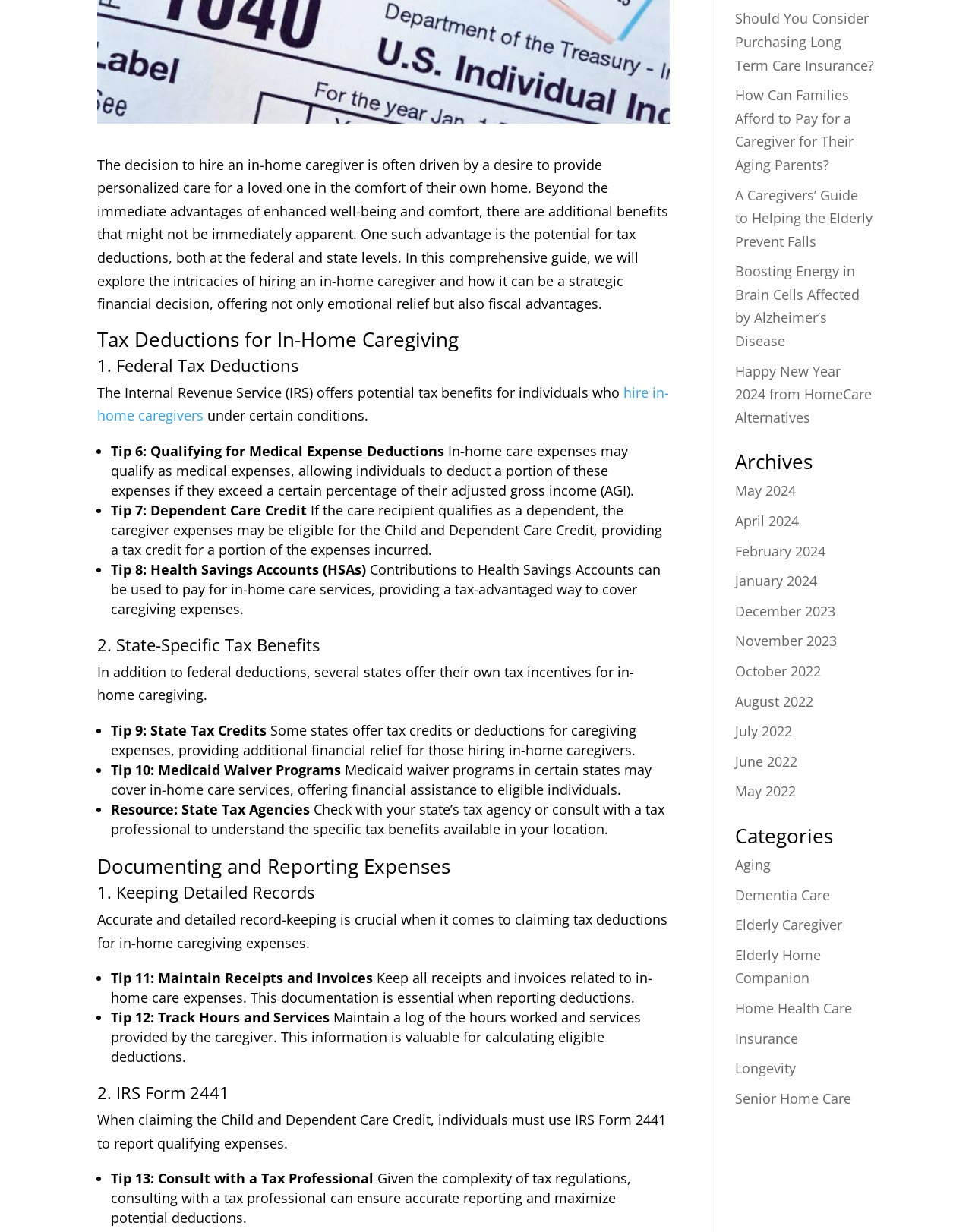Find the bounding box coordinates for the element described here: "Elderly Home Companion".

[0.756, 0.768, 0.845, 0.801]